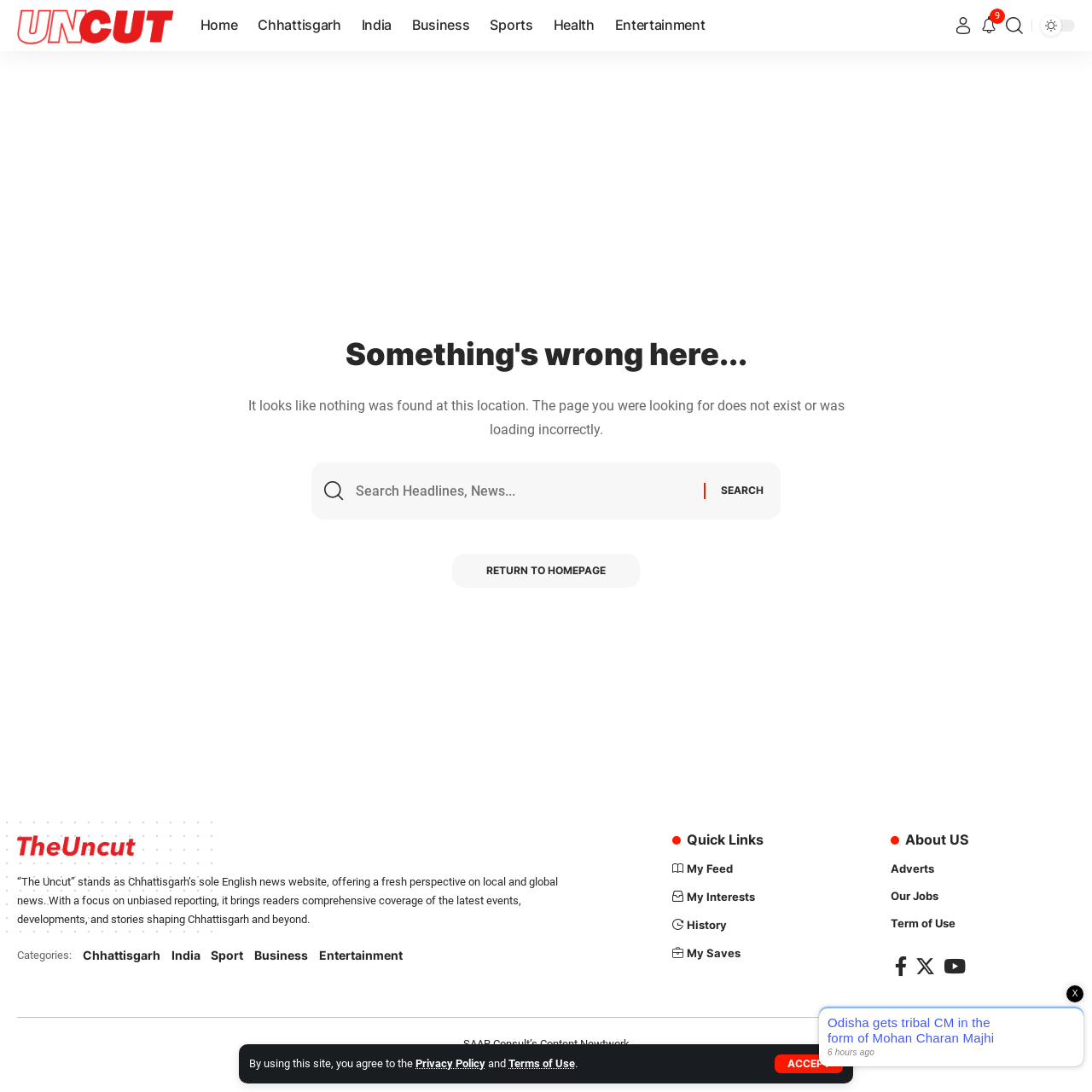What is the error message displayed on the page?
Please give a detailed and elaborate answer to the question.

I determined the answer by looking at the heading element with the text 'Something's wrong here...' which indicates an error message.